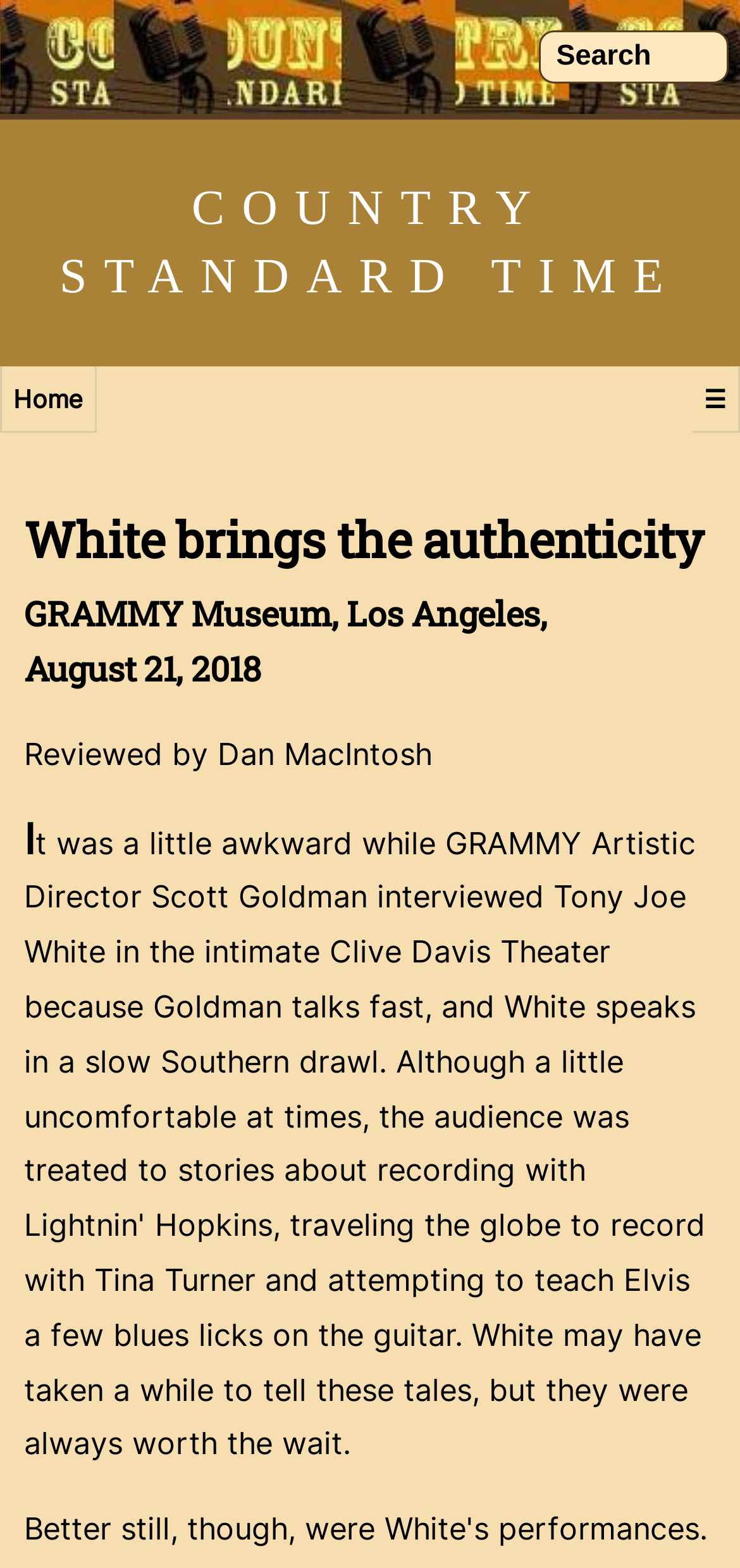What is the date of the concert?
Look at the image and provide a short answer using one word or a phrase.

August 21, 2018